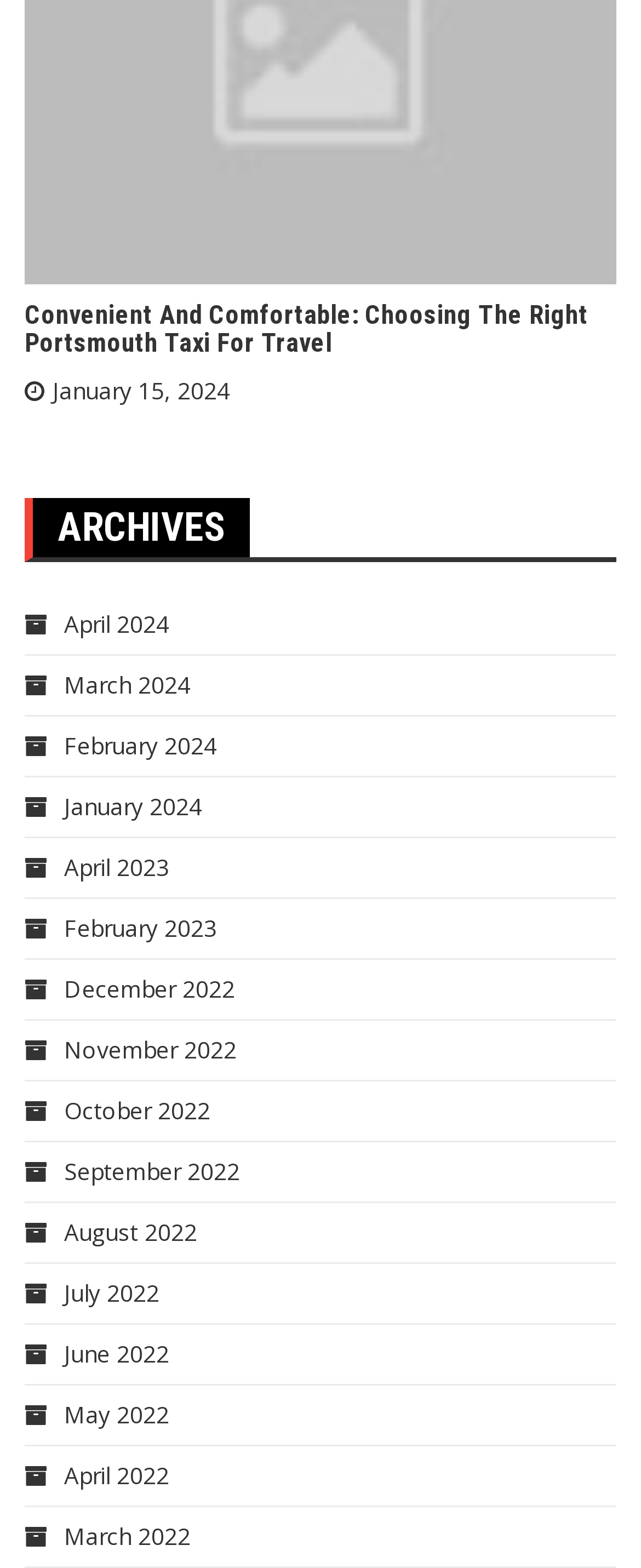Based on the image, provide a detailed and complete answer to the question: 
What is the date of the latest article?

I found the date of the latest article by looking at the link element with the text 'January 15, 2024' which is located near the top of the webpage, indicating it is the latest article.